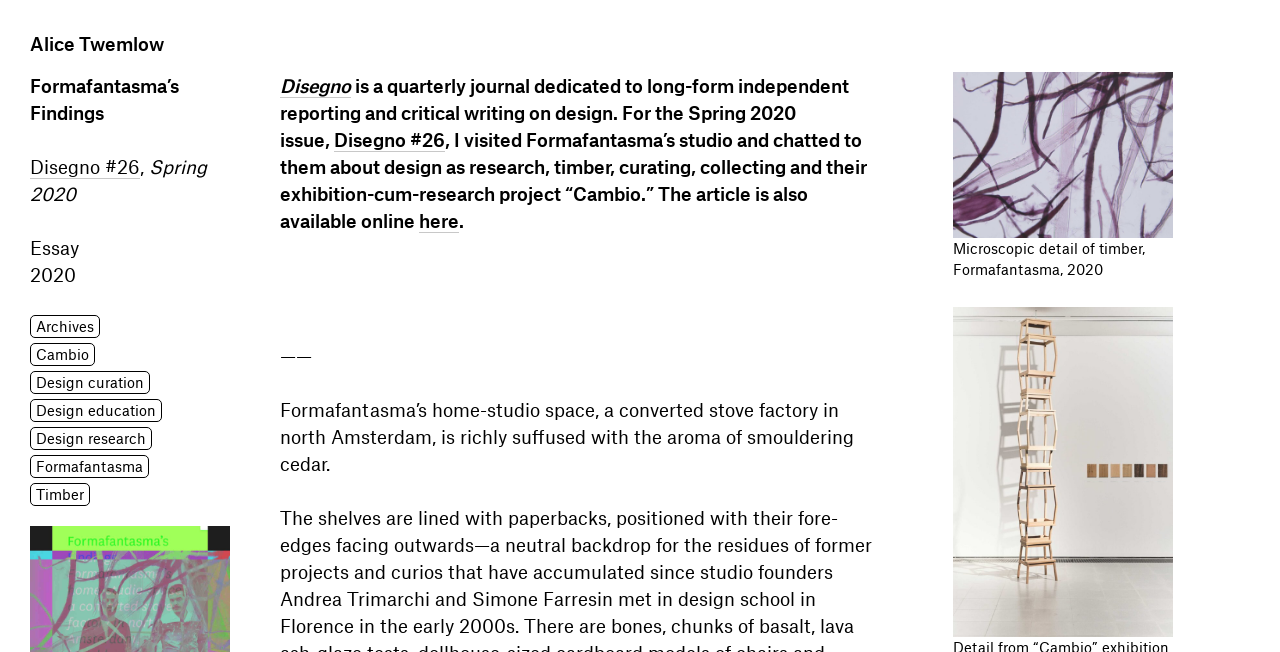What is the orientation of the paperbacks on the shelves?
Relying on the image, give a concise answer in one word or a brief phrase.

Fore-edges facing outwards